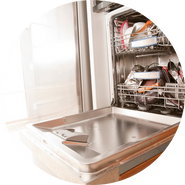Give a thorough explanation of the image.

The image showcases a modern dishwasher, emphasizing both its design and functionality. In the foreground, the dishwasher door is slightly open, revealing a polished stainless steel interior filled with neatly arranged dishes and utensils, indicating a fully loaded cycle. The dishwasher's sleek design complements contemporary kitchens, featuring a minimalistic aesthetic with rounded edges. Sunlight filters through a nearby window, adding warmth to the scene and highlighting the clean lines of the appliance. This image illustrates the convenience and efficiency of having a dishwasher, making it an attractive feature for potential residents at Deer Creek Apartments, where modern amenities enhance daily living.